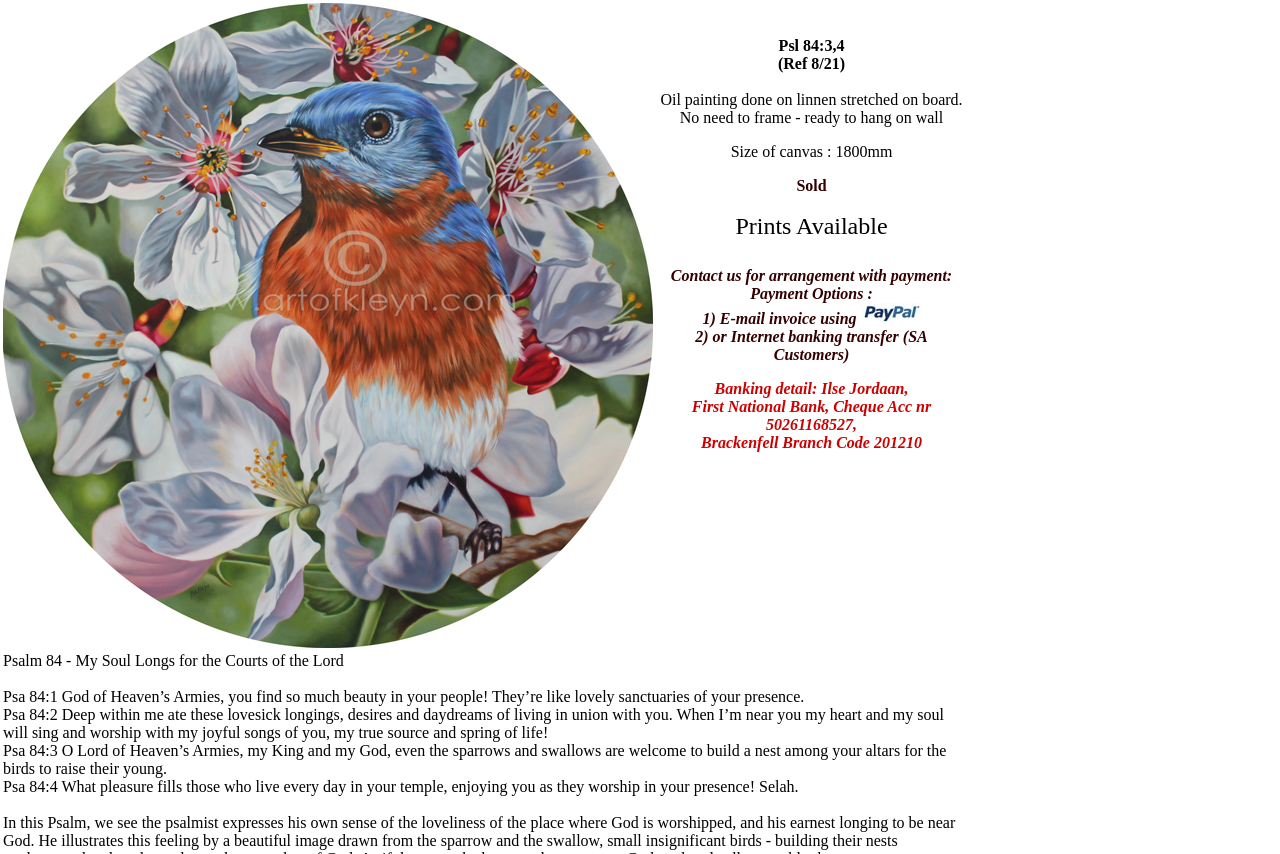Is the artwork sold?
Please answer the question as detailed as possible based on the image.

The text 'Sold' is present in the webpage, indicating that the artwork has been sold.